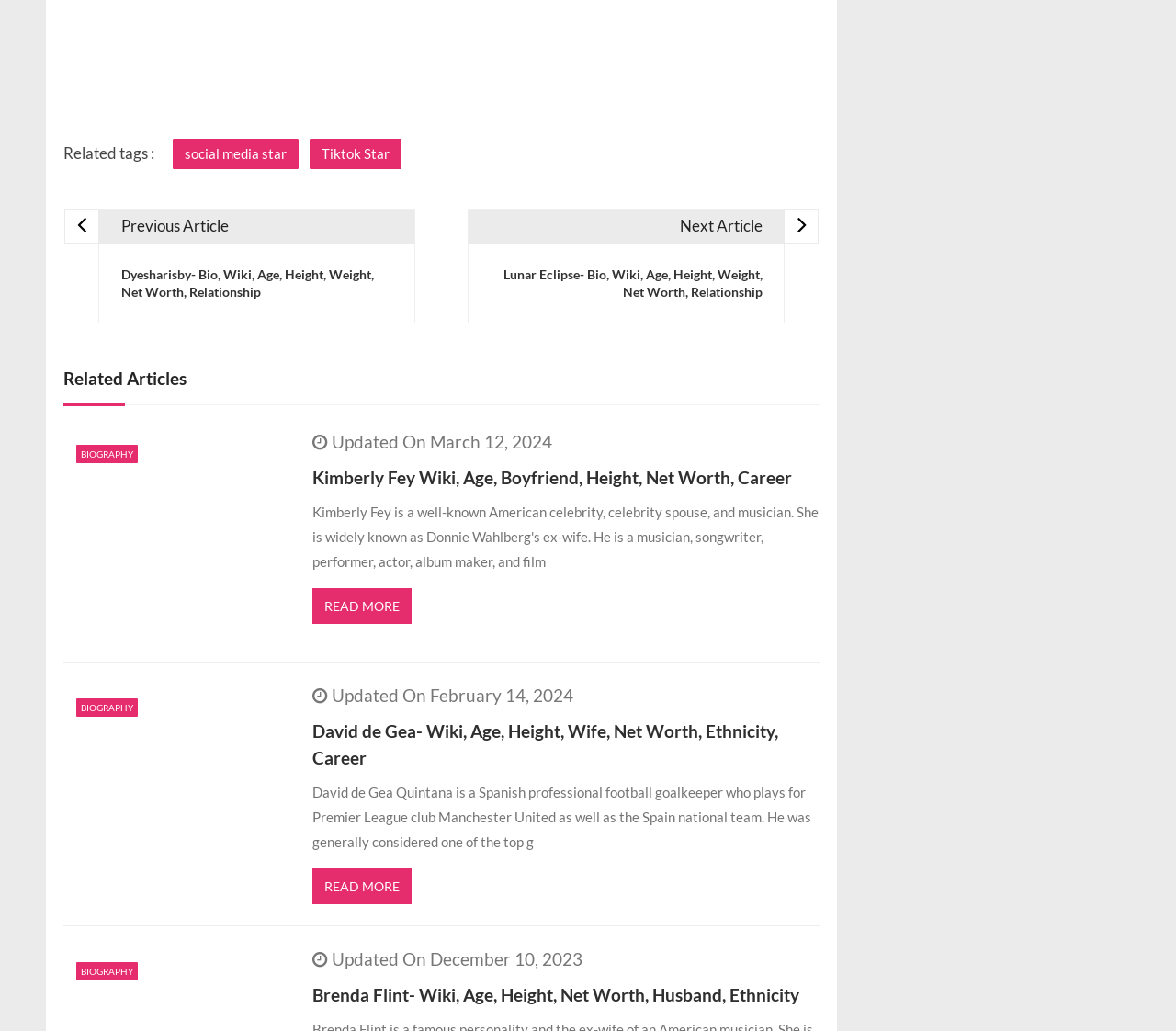Locate the bounding box coordinates of the area where you should click to accomplish the instruction: "Check the next article".

[0.398, 0.202, 0.667, 0.314]